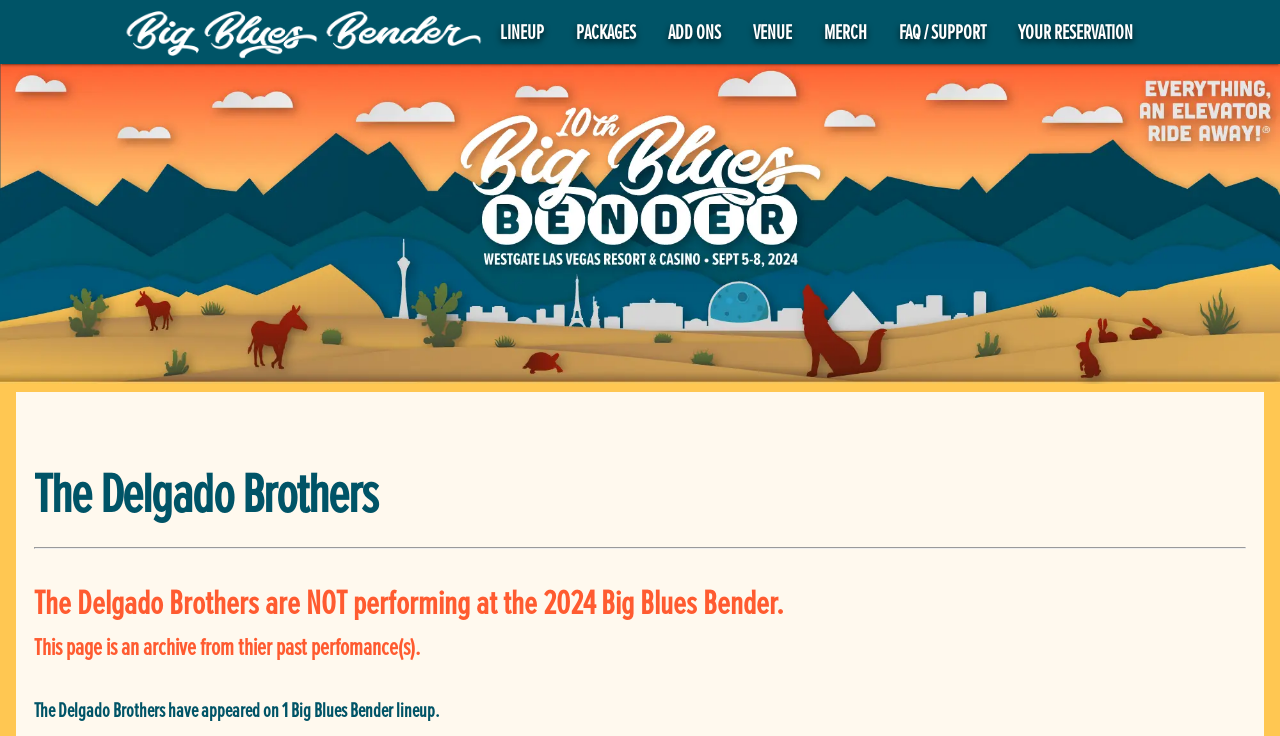How many lineups has The Delgado Brothers appeared on?
Answer the question with a single word or phrase by looking at the picture.

1